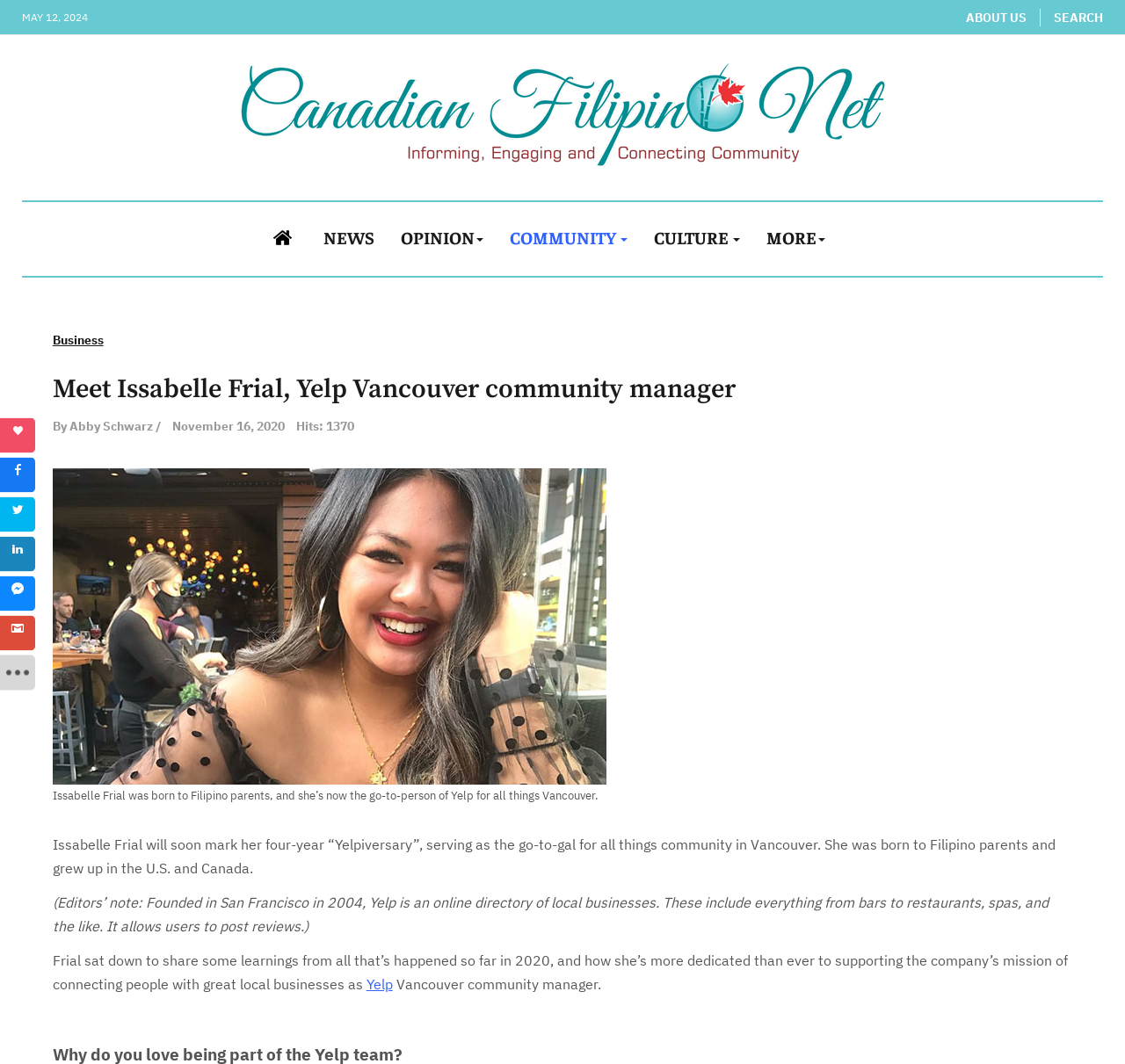Give a succinct answer to this question in a single word or phrase: 
What is the category of this article?

Business